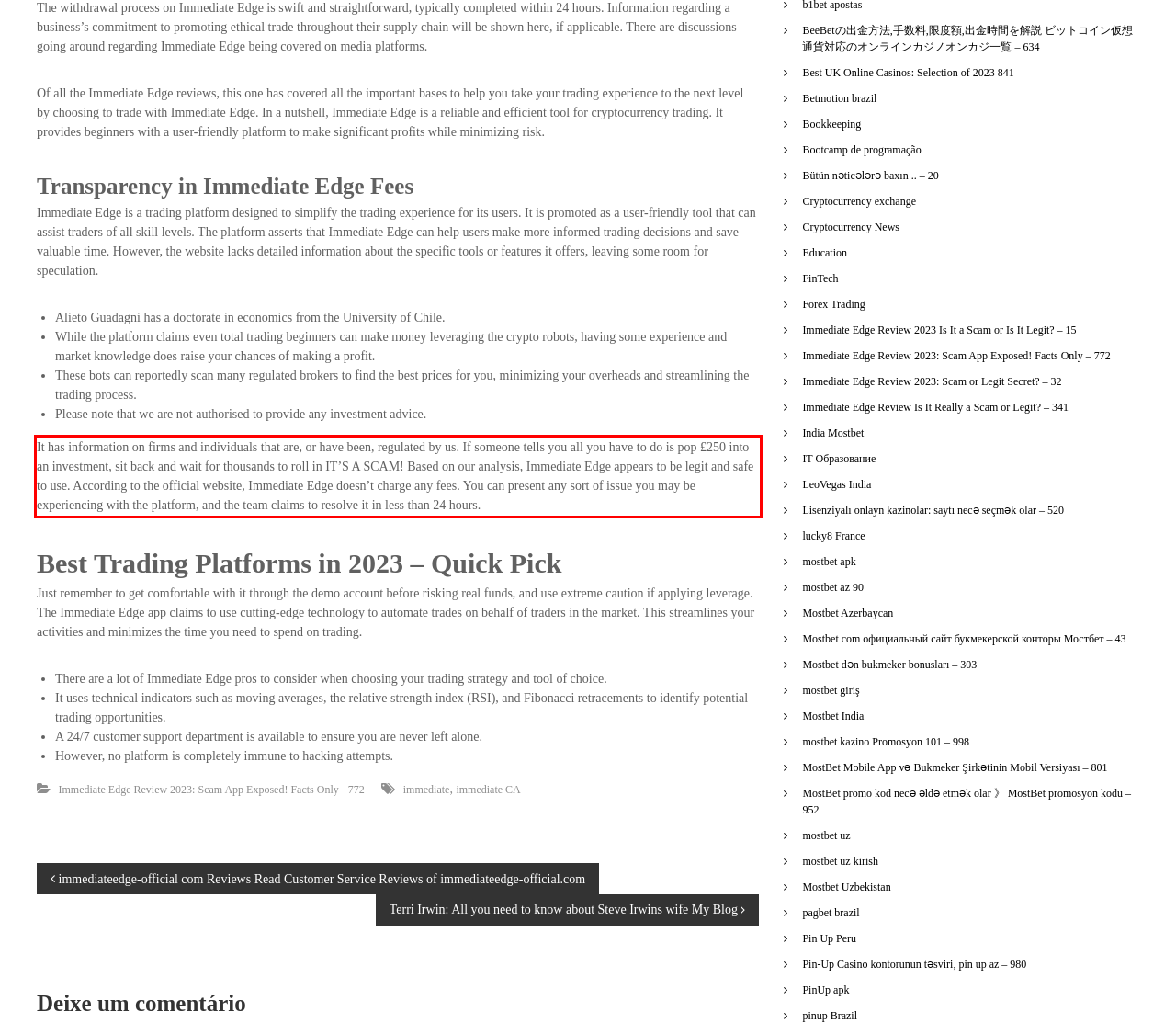Please extract the text content from the UI element enclosed by the red rectangle in the screenshot.

It has information on firms and individuals that are, or have been, regulated by us. If someone tells you all you have to do is pop £250 into an investment, sit back and wait for thousands to roll in IT’S A SCAM! Based on our analysis, Immediate Edge appears to be legit and safe to use. According to the official website, Immediate Edge doesn’t charge any fees. You can present any sort of issue you may be experiencing with the platform, and the team claims to resolve it in less than 24 hours.